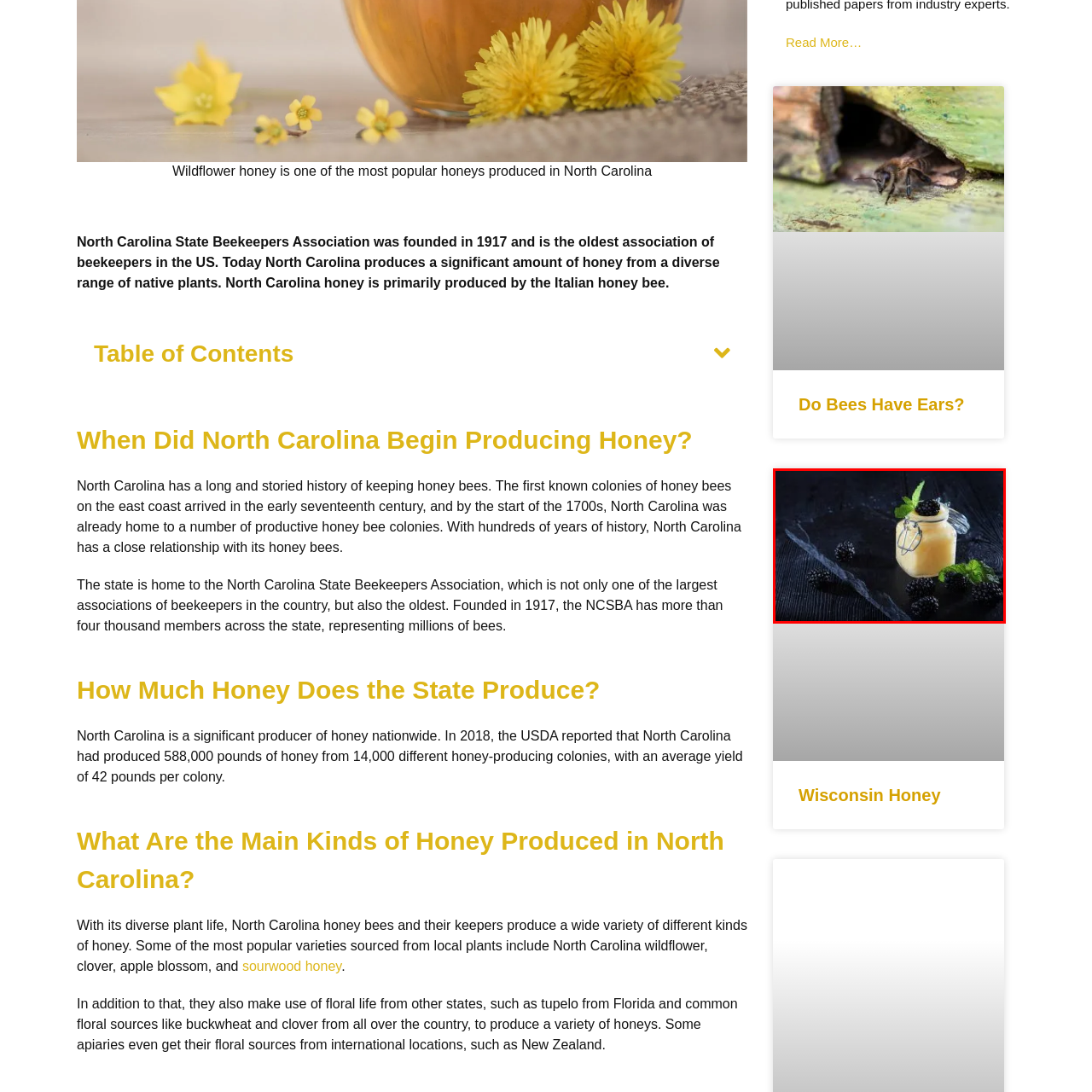Give a comprehensive description of the picture highlighted by the red border.

This captivating image features a jar of blackberry honey, elegantly presented against a dark wooden background. The honey, with its golden hue, contrasts beautifully with rich blackberries placed artfully around it, adding a touch of natural elegance. Fresh mint leaves garnish the jar, enhancing the visual appeal and suggesting a refreshing flavor profile. The arrangement highlights the sweetness of the honey while celebrating the vibrant flavors of blackberries, making it an inviting representation of a delightful culinary creation. This dish is reminiscent of the artisanal products made from locally sourced ingredients, reflecting the unique offerings of regions like North Carolina, known for its diverse honey production derived from its native flora.